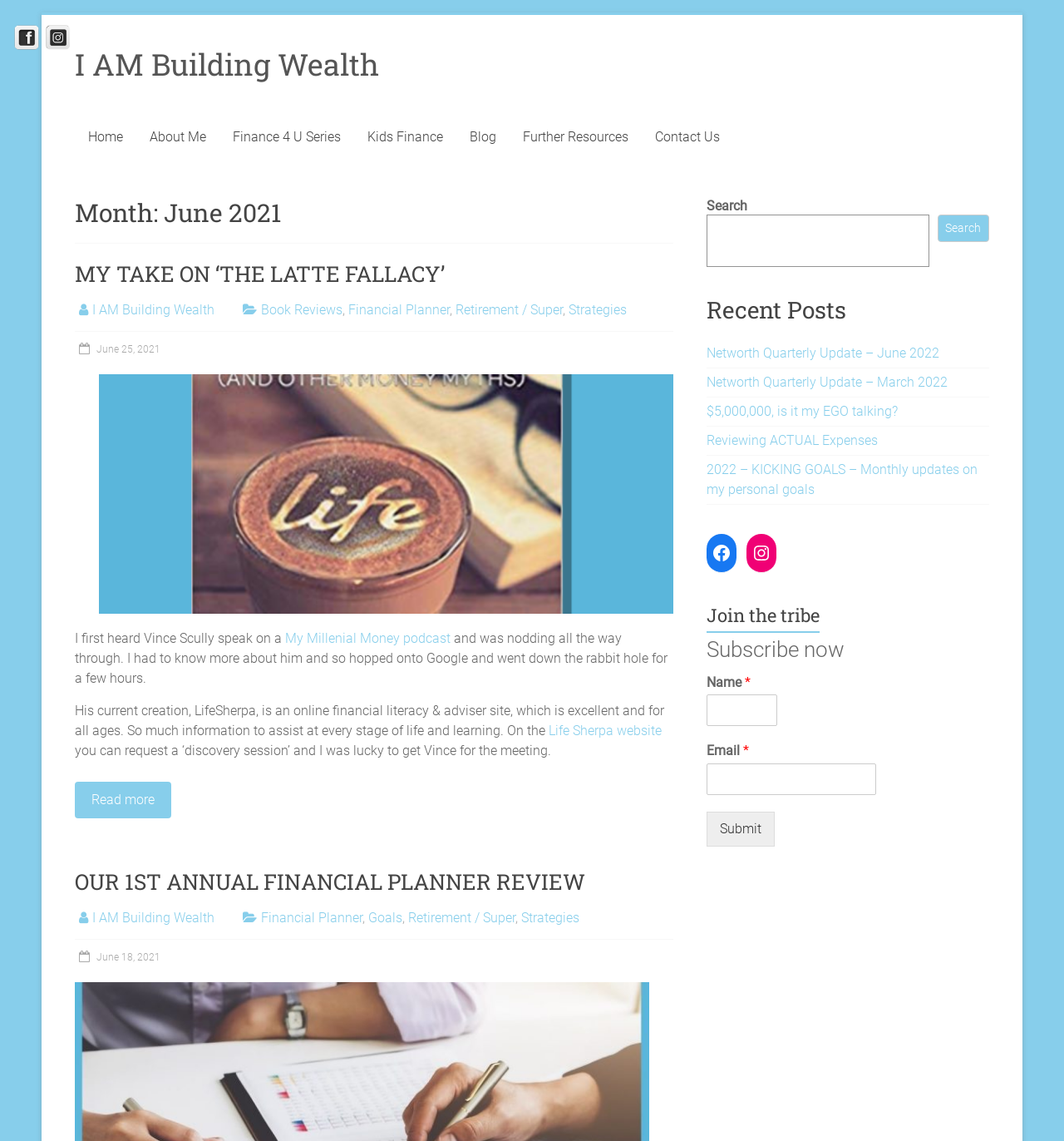Can you find the bounding box coordinates for the element that needs to be clicked to execute this instruction: "Search for something"? The coordinates should be given as four float numbers between 0 and 1, i.e., [left, top, right, bottom].

[0.664, 0.188, 0.873, 0.234]